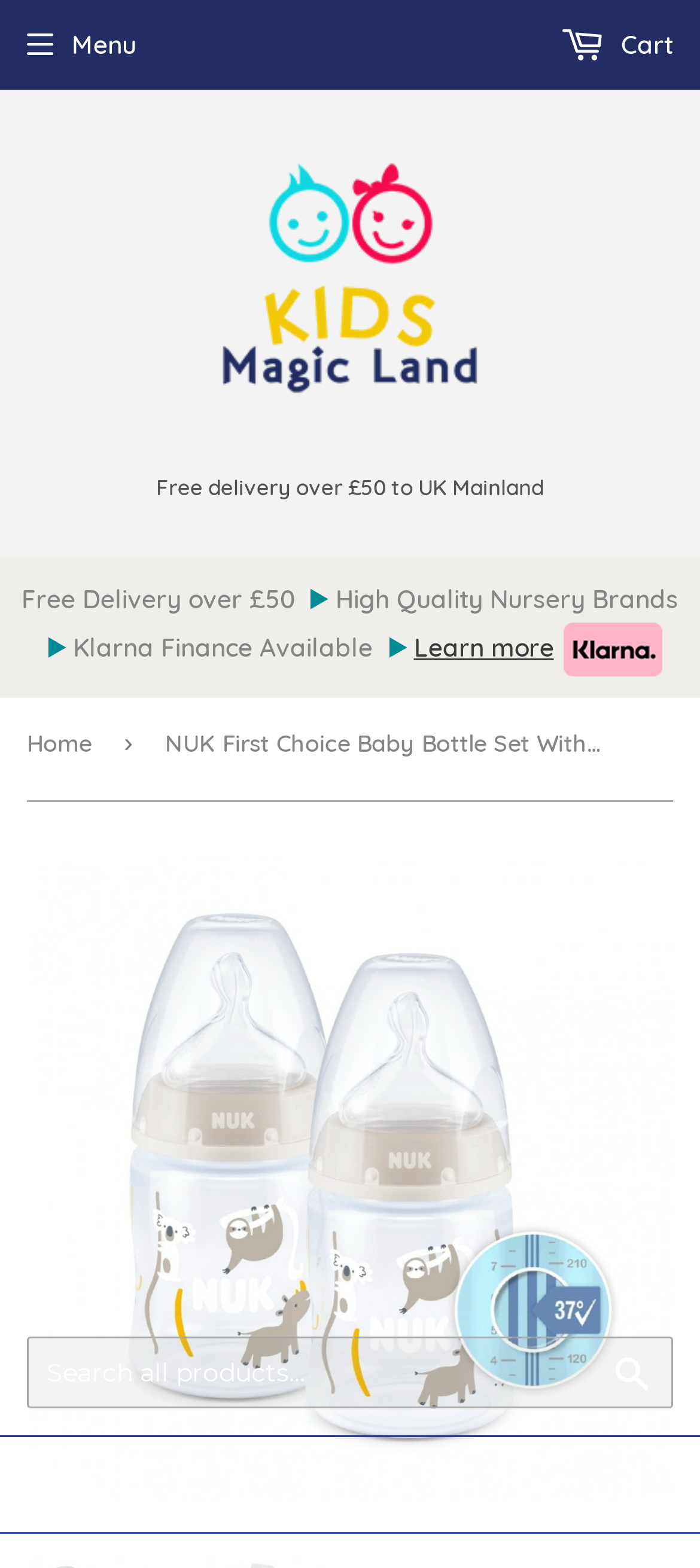Please analyze the image and provide a thorough answer to the question:
What is the age range for the baby bottle?

I determined the answer by looking at the large image on the webpage, which shows a baby bottle with the text '0-6 months' written on it, indicating that the bottle is suitable for babies in this age range.